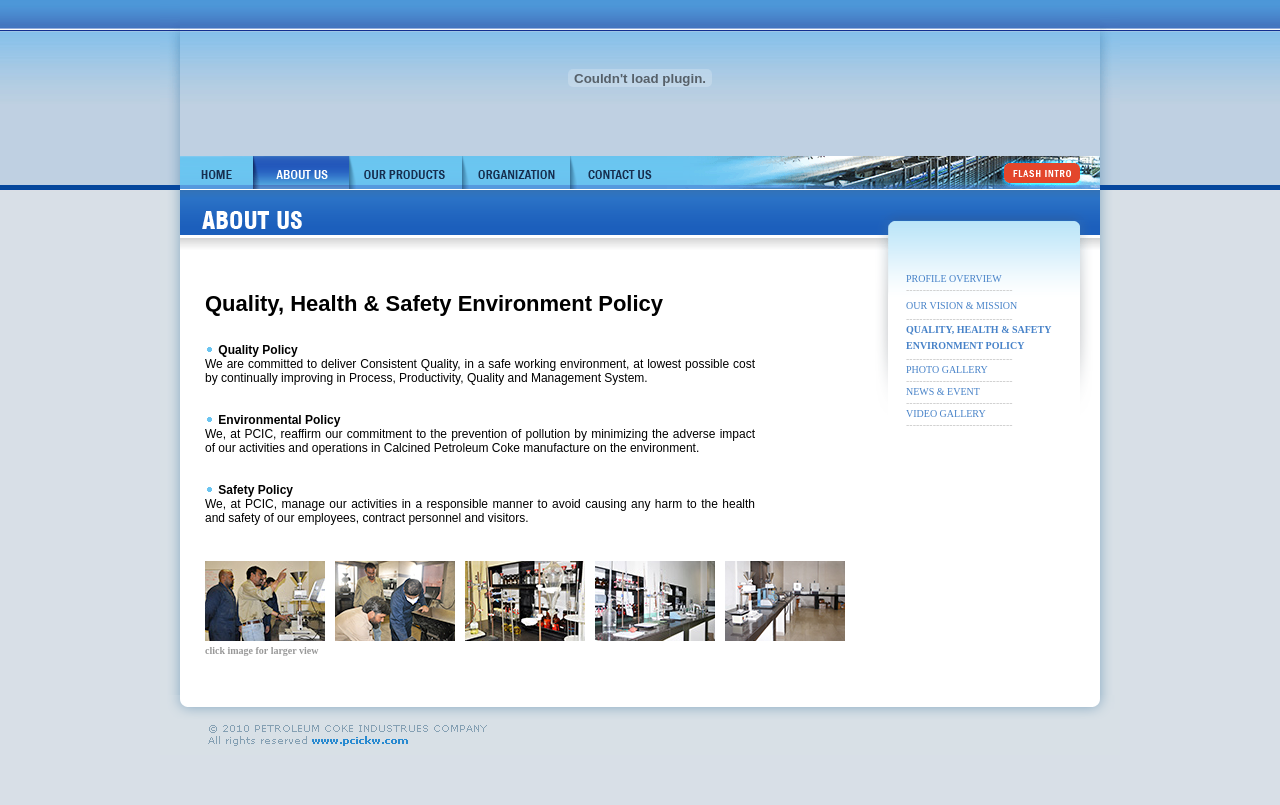What is the company's commitment to quality?
Carefully examine the image and provide a detailed answer to the question.

Based on the webpage, the company's quality policy is to deliver consistent quality in a safe working environment, at the lowest possible cost, by continually improving in process, productivity, quality, and management system.